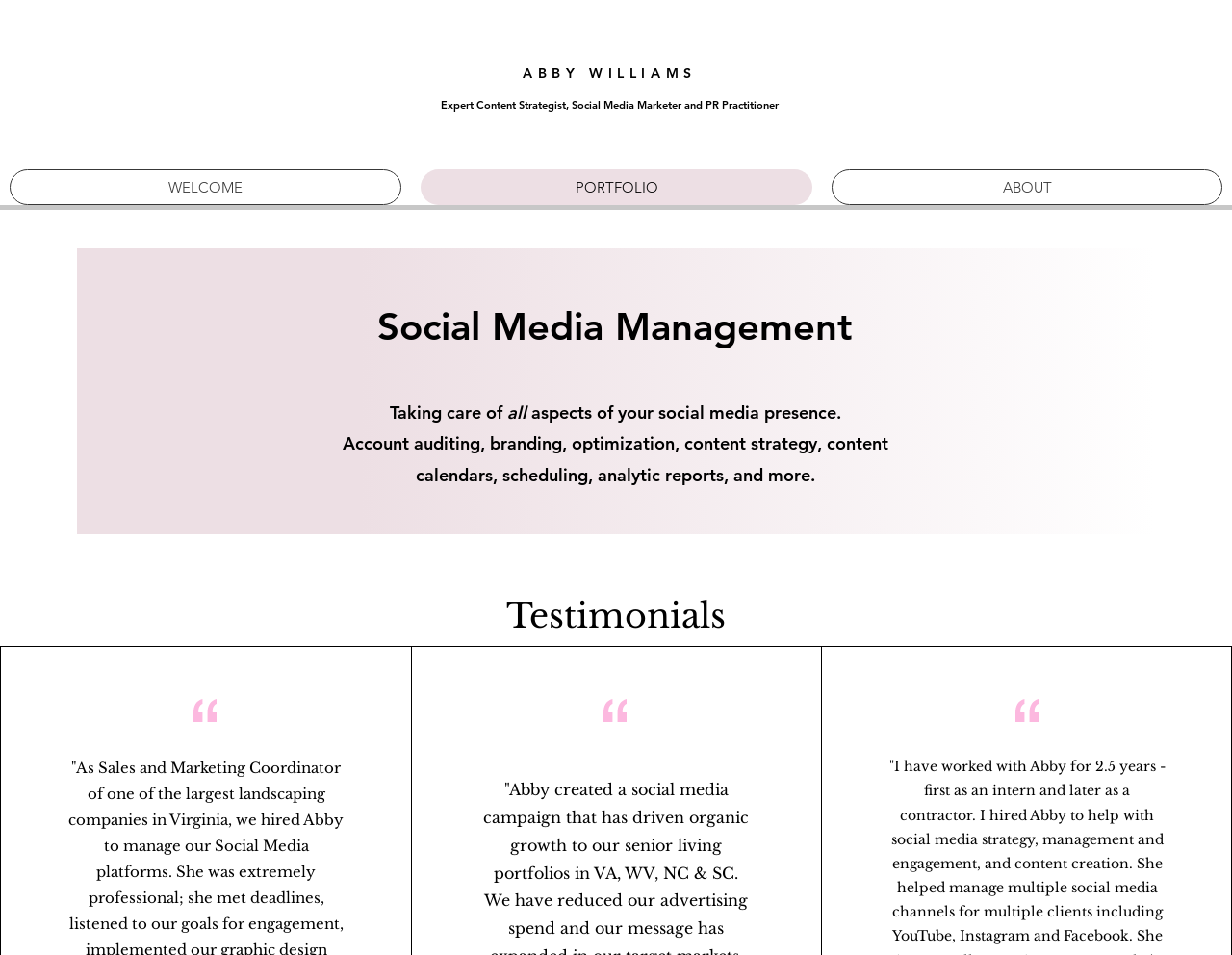What is the profession of Abby Williams?
Look at the image and provide a detailed response to the question.

Based on the webpage, the heading 'Expert Content Strategist, Social Media Marketer and PR Practitioner' is directly below the heading 'ABBY WILLIAMS', indicating that Abby Williams is a professional with these titles.